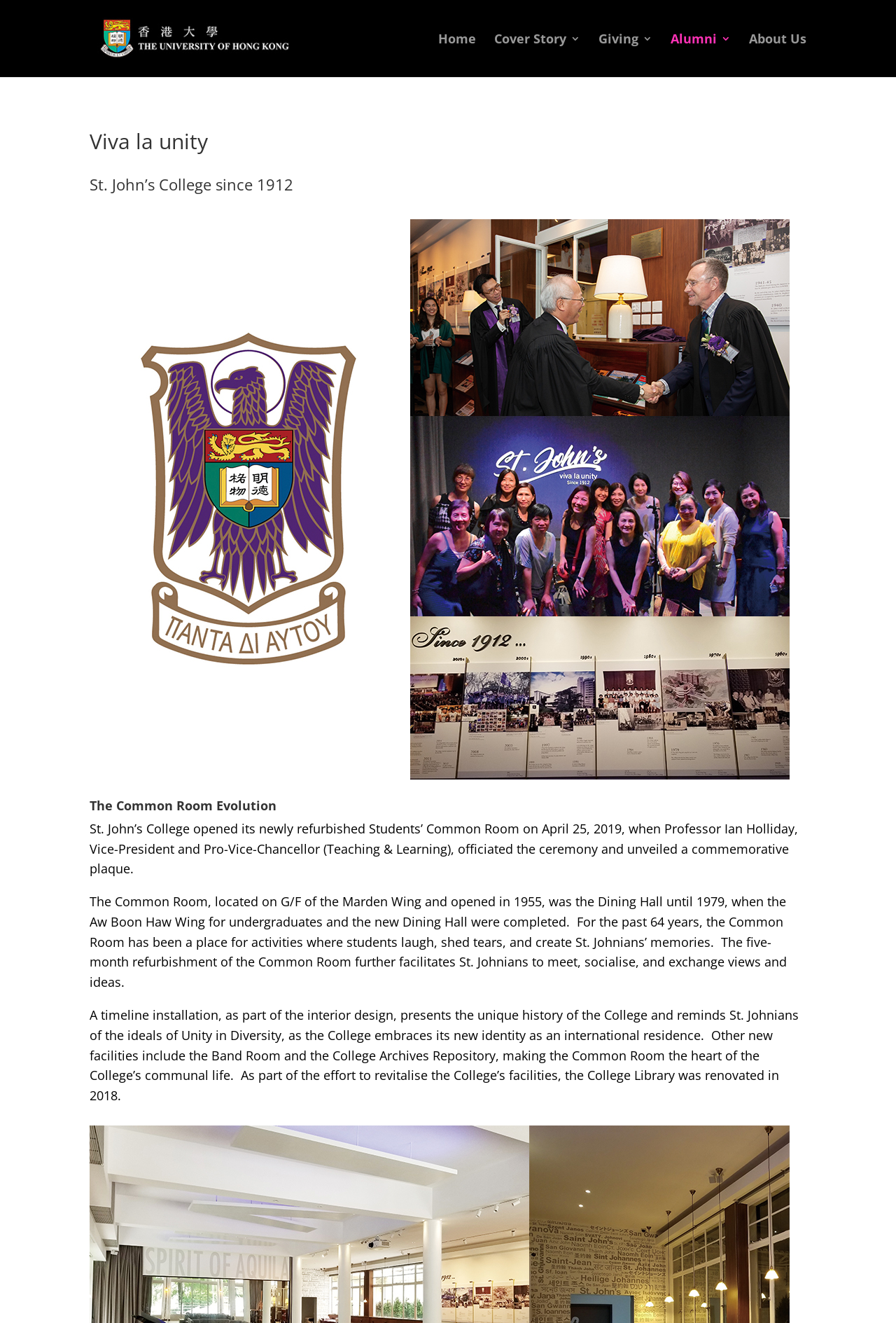What is the name of the college mentioned?
Using the image as a reference, answer the question with a short word or phrase.

St. John’s College